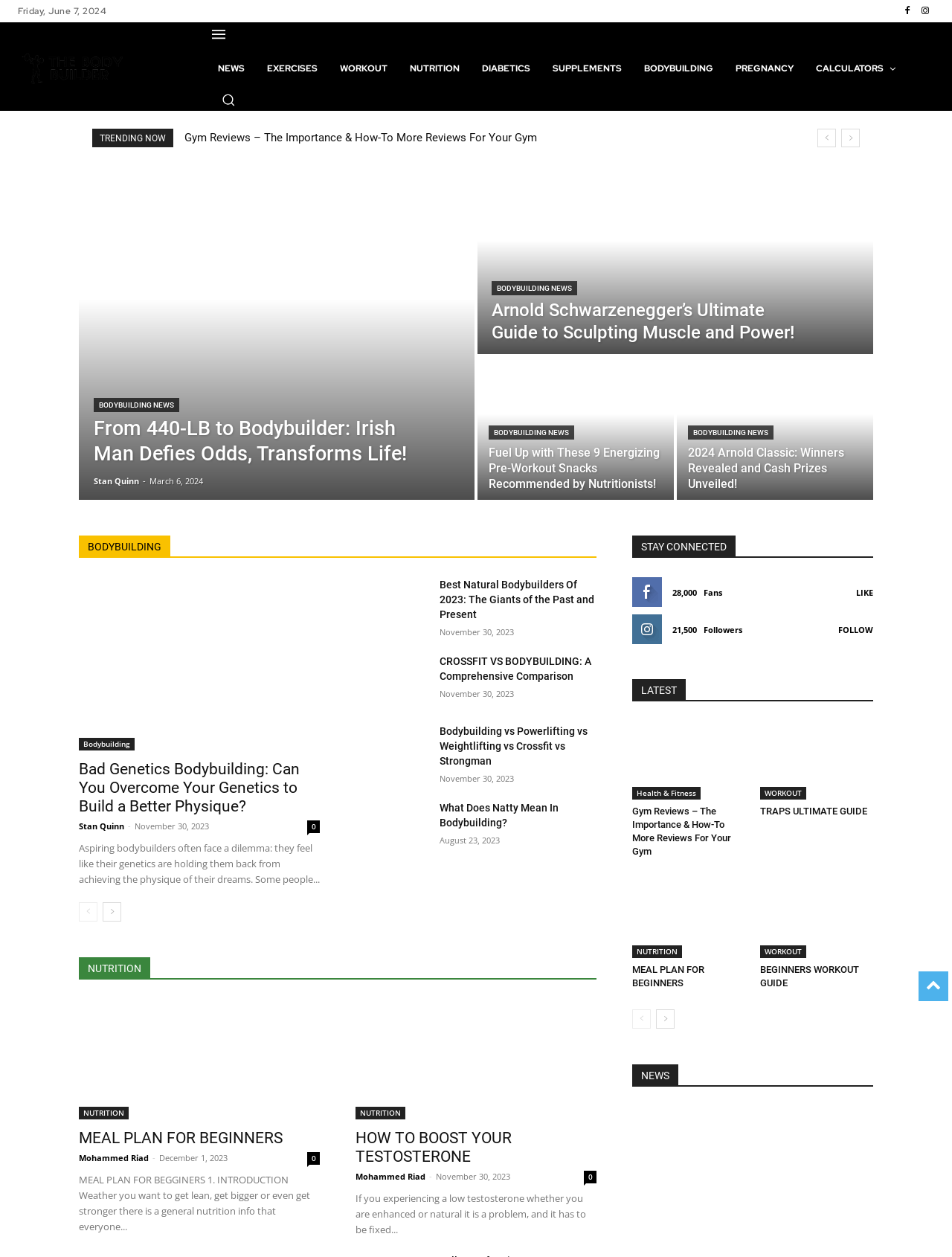Show the bounding box coordinates for the element that needs to be clicked to execute the following instruction: "Go to the next page". Provide the coordinates in the form of four float numbers between 0 and 1, i.e., [left, top, right, bottom].

[0.884, 0.102, 0.903, 0.117]